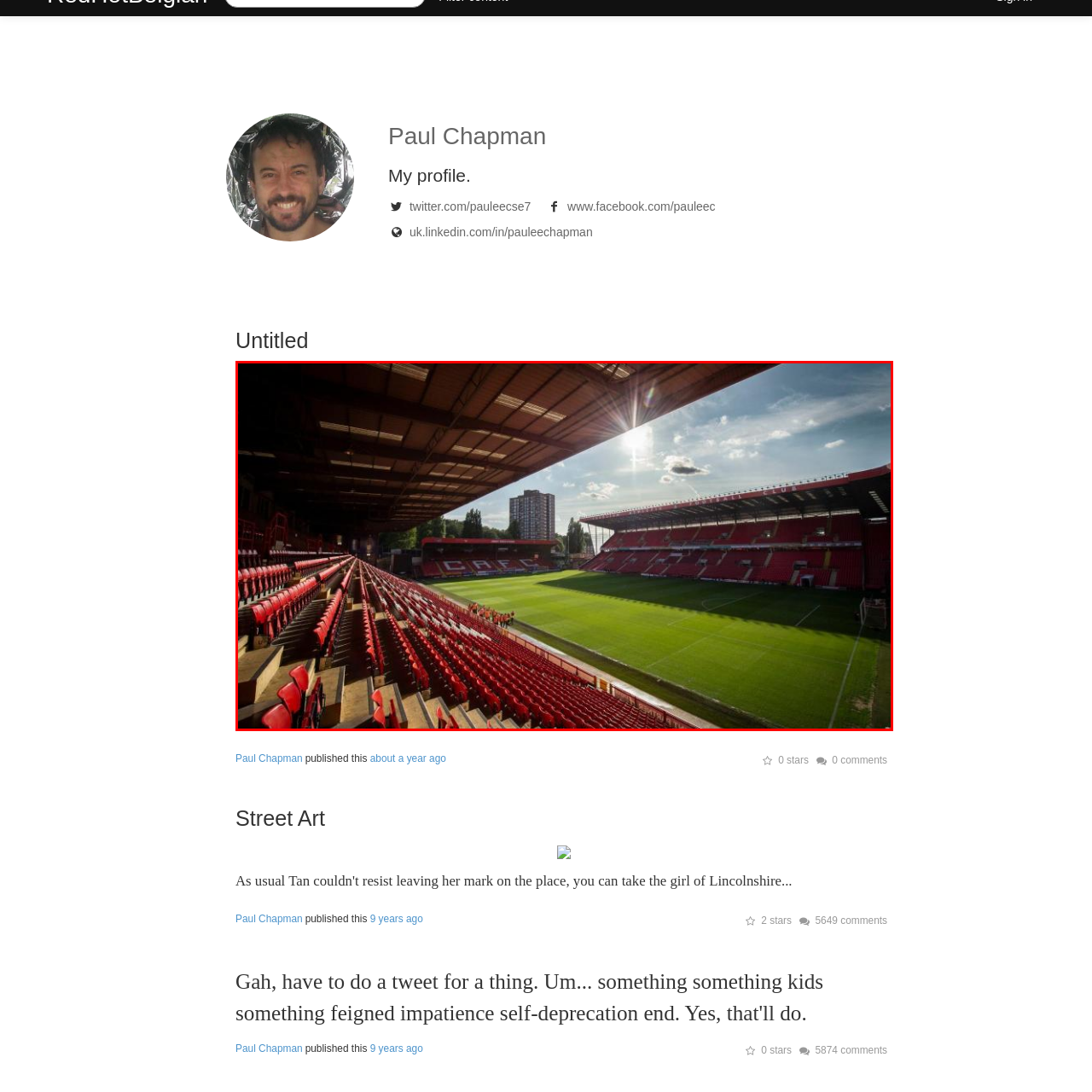Generate a comprehensive caption for the image that is marked by the red border.

The image captures a panoramic view of a football stadium, likely during a bright afternoon. The seating is predominantly red, reflecting the team's colors, with empty rows suggesting a quiet moment before or after a match. To the right, the well-maintained green pitch is visible, accentuated by sunlight streaming from behind the clouds, creating a picturesque scene. The stands are modern, indicating a well-built facility, while a multi-storey building can be seen in the background, adding an urban touch to the setting. This tranquil atmosphere sets the stage for the excitement typically found within such arenas during game days.